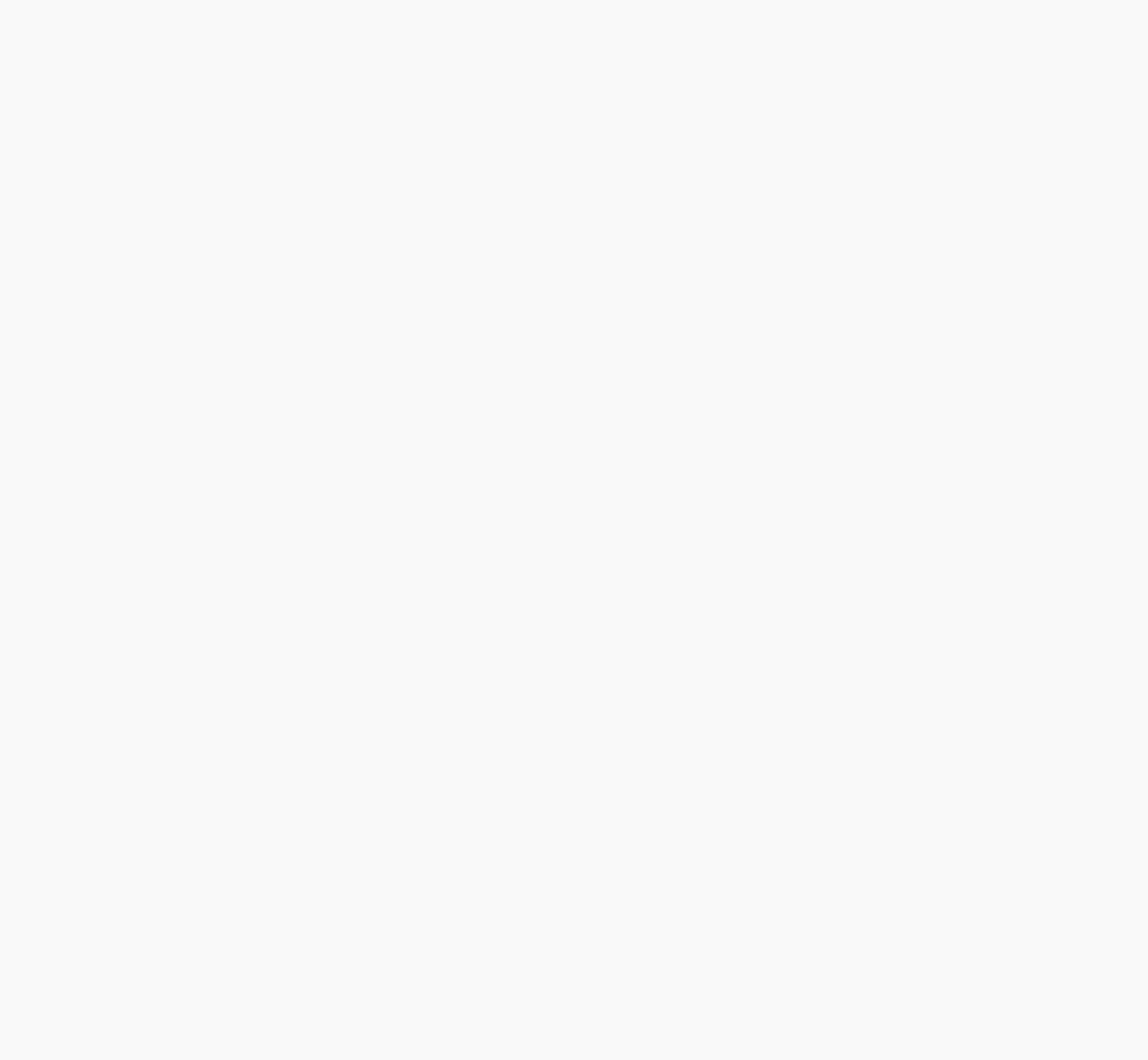Please determine the bounding box coordinates for the UI element described here. Use the format (top-left x, top-left y, bottom-right x, bottom-right y) with values bounded between 0 and 1: FANTASTIC DECEMBER GUEST REVIEWS

[0.524, 0.679, 0.707, 0.72]